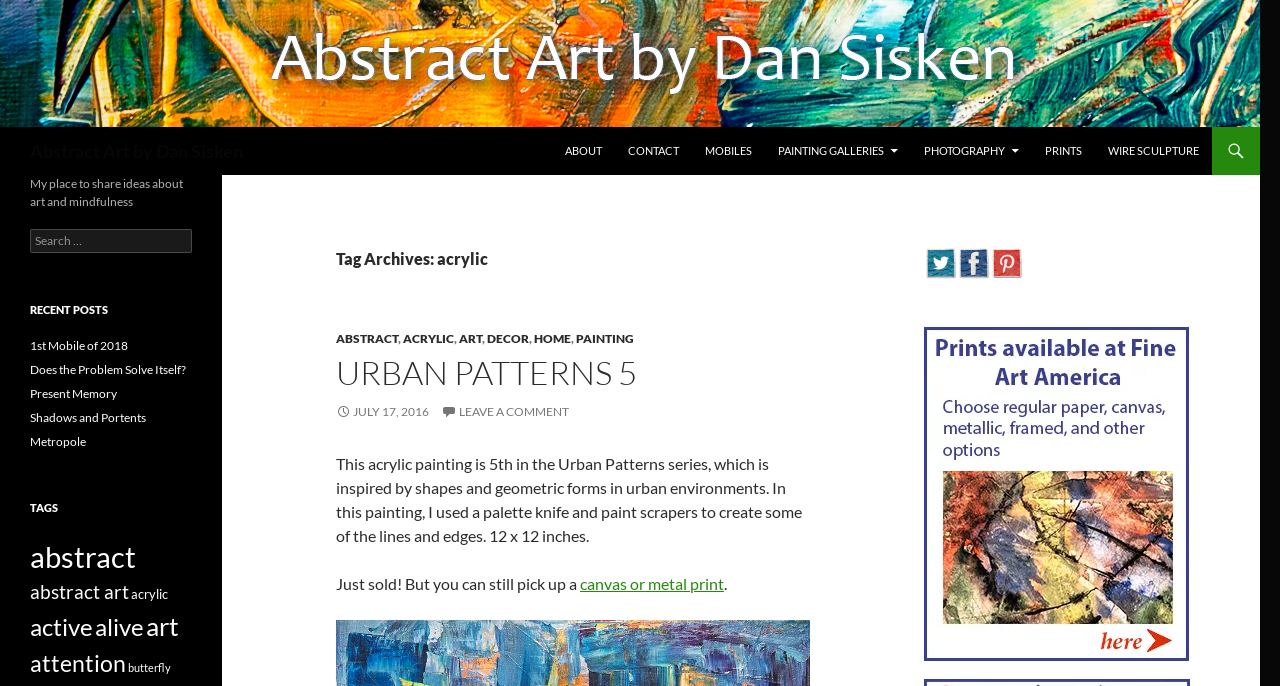Please answer the following question using a single word or phrase: 
What is the name of the artist?

Dan Sisken